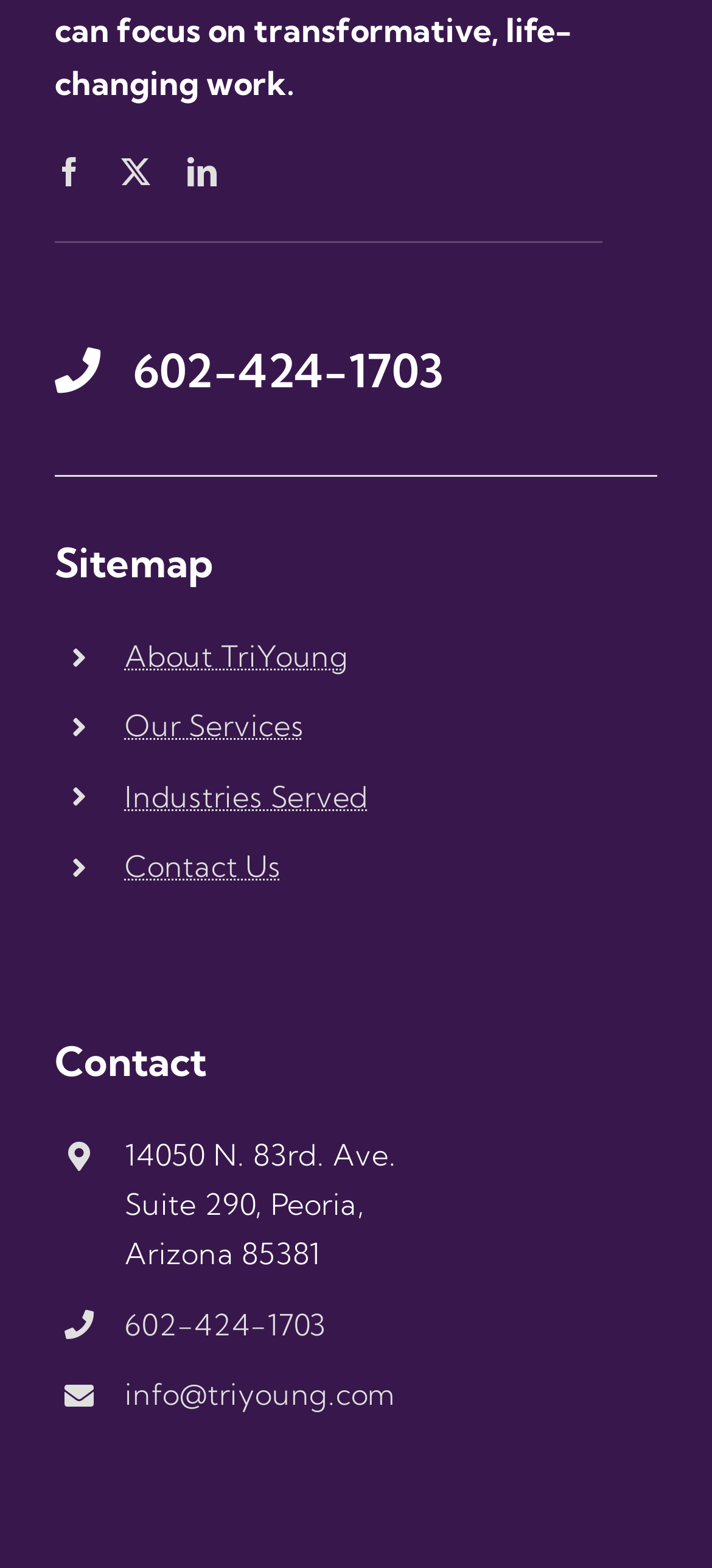What is the phone number to contact TriYoung?
Please look at the screenshot and answer using one word or phrase.

602-424-1703